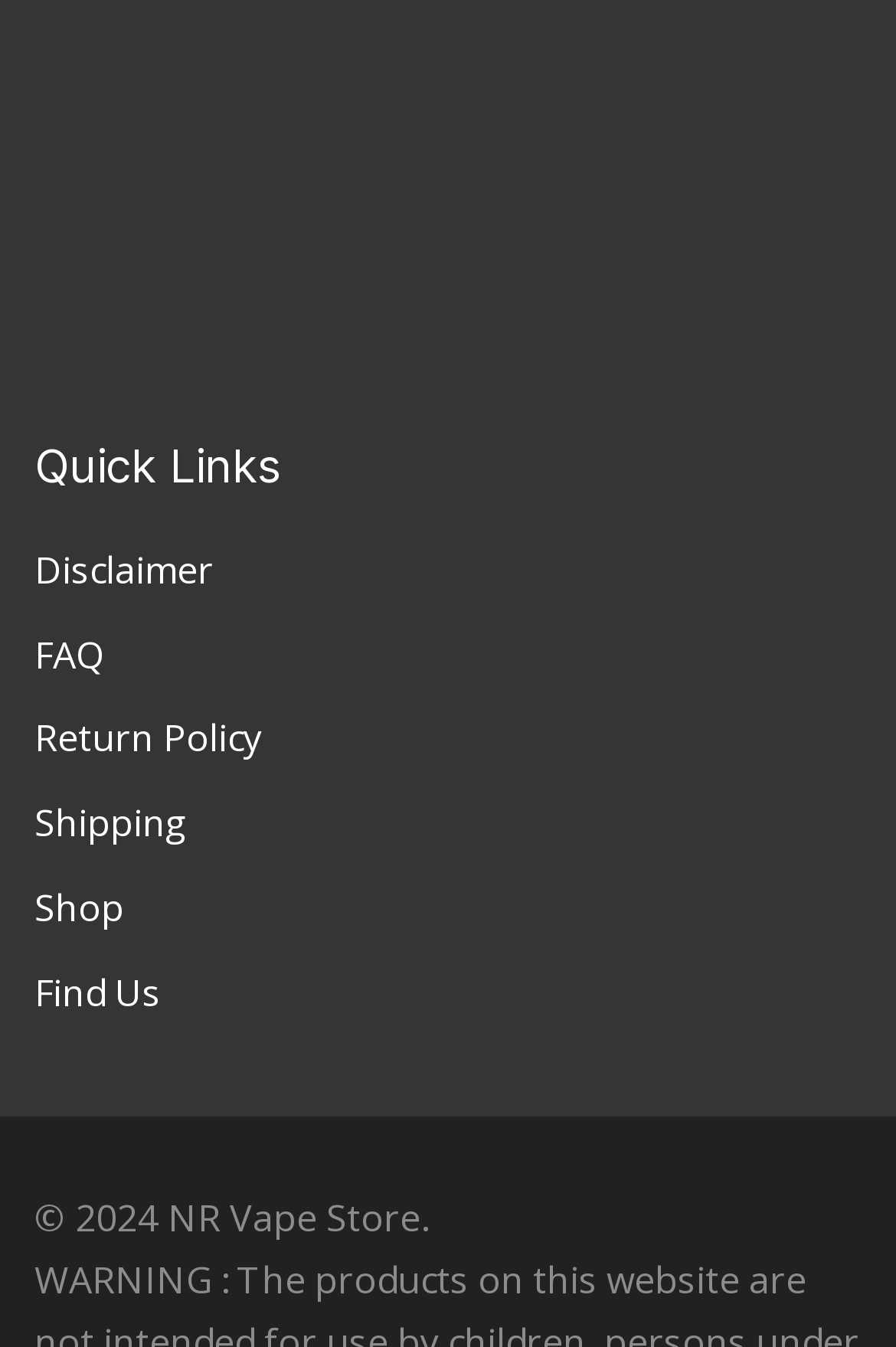How many links are there in the Quick Links section?
Using the image, provide a concise answer in one word or a short phrase.

6